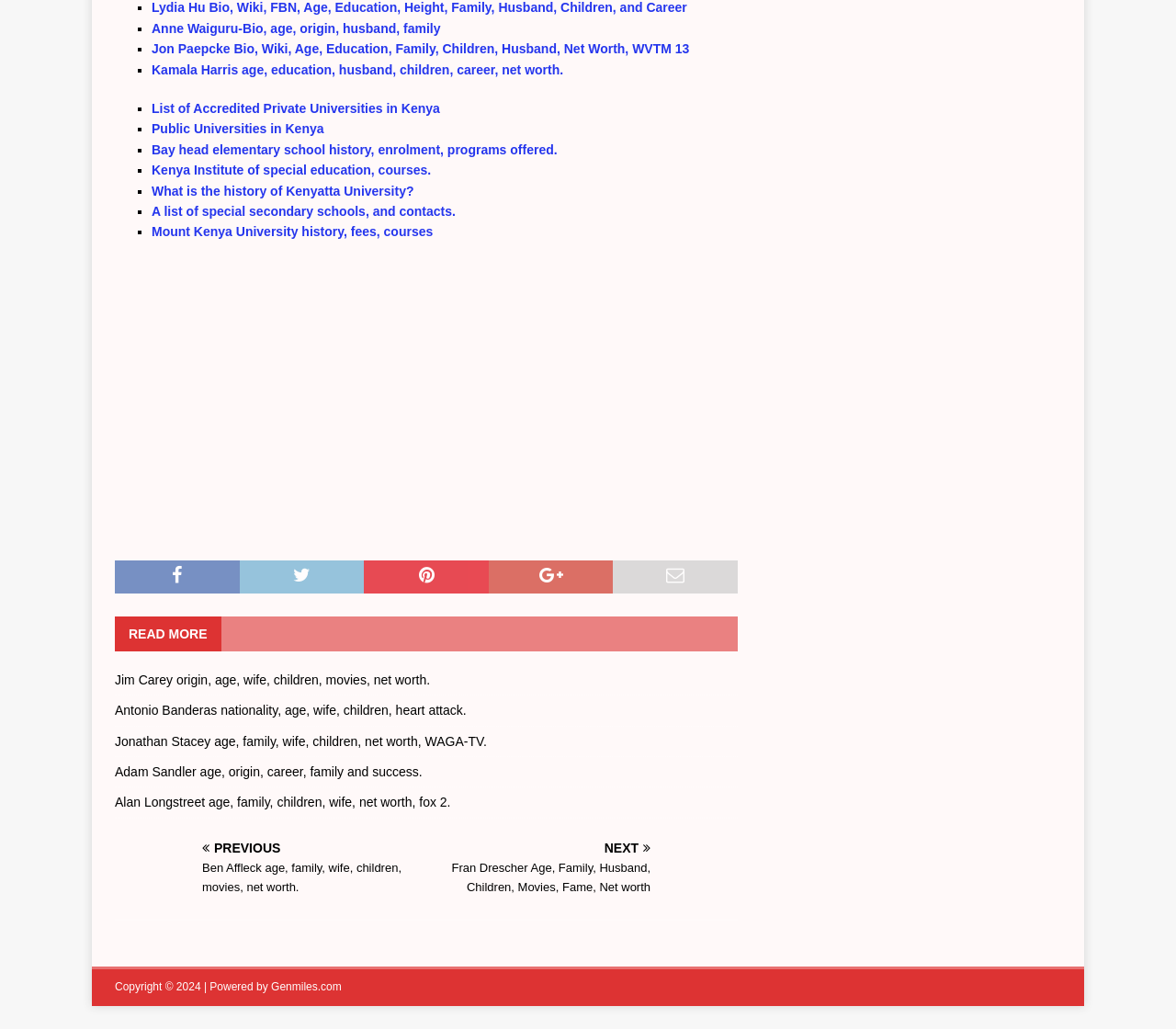Use the details in the image to answer the question thoroughly: 
What is the name of the person described in the first link?

The first link on the webpage has the text 'Lydia Hu Bio, Wiki, FBN, Age, Education, Height, Family, Husband, Children, and Career', which suggests that the link is about a person named Lydia Hu.